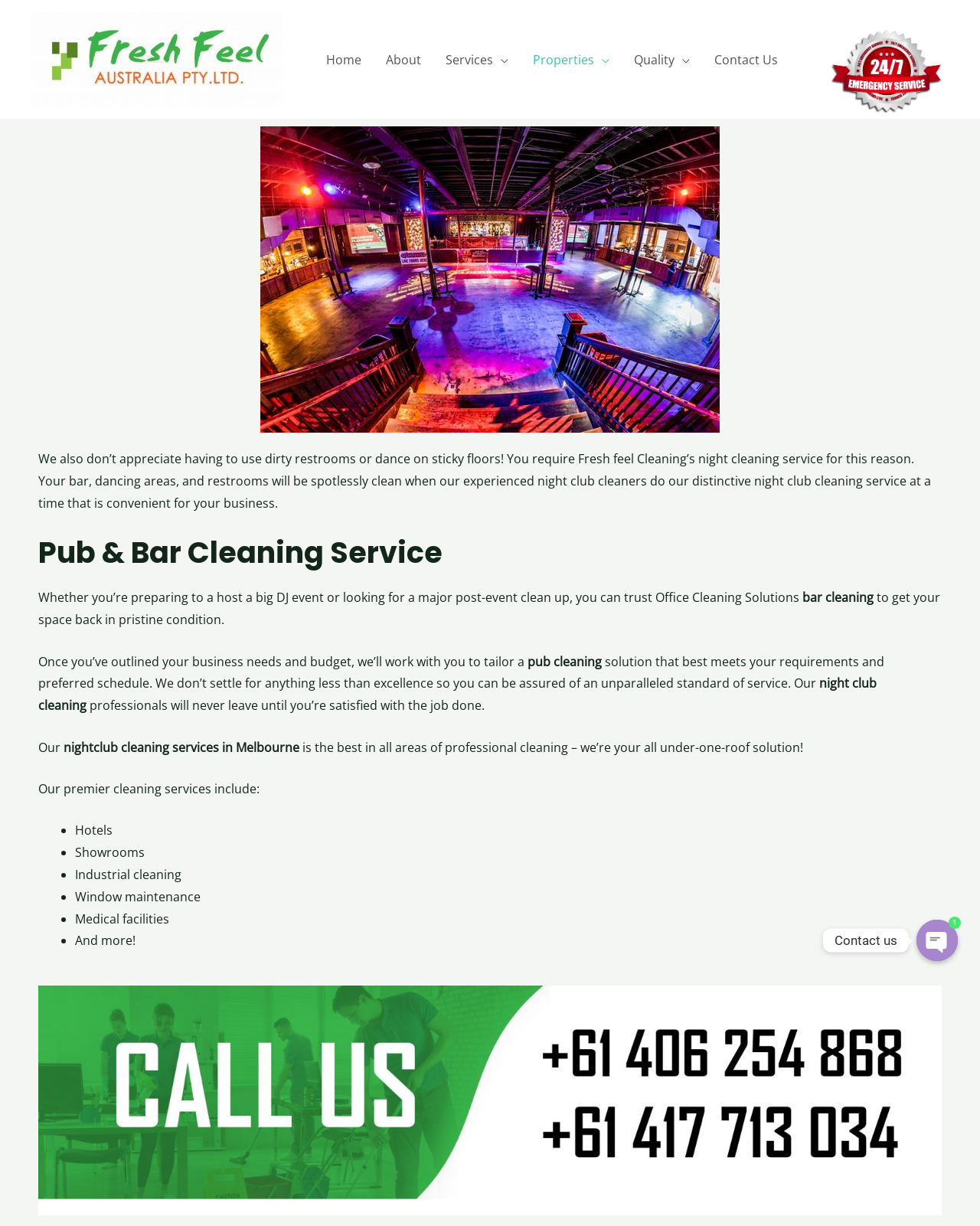Provide the bounding box coordinates for the area that should be clicked to complete the instruction: "Click on the 'Contact us' button".

[0.935, 0.75, 0.977, 0.784]